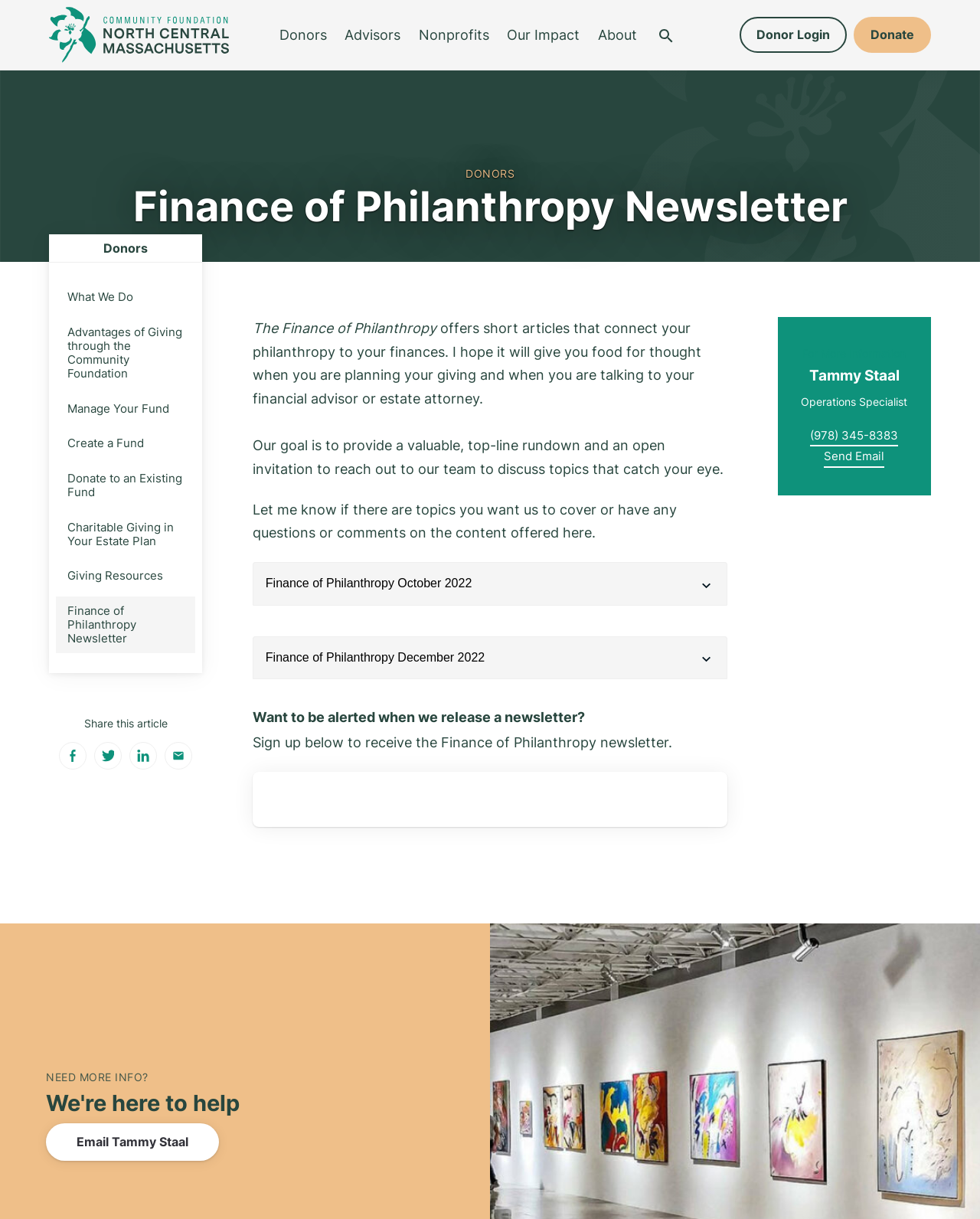Please find the bounding box coordinates of the element that must be clicked to perform the given instruction: "Share this article on Facebook". The coordinates should be four float numbers from 0 to 1, i.e., [left, top, right, bottom].

[0.06, 0.608, 0.088, 0.631]